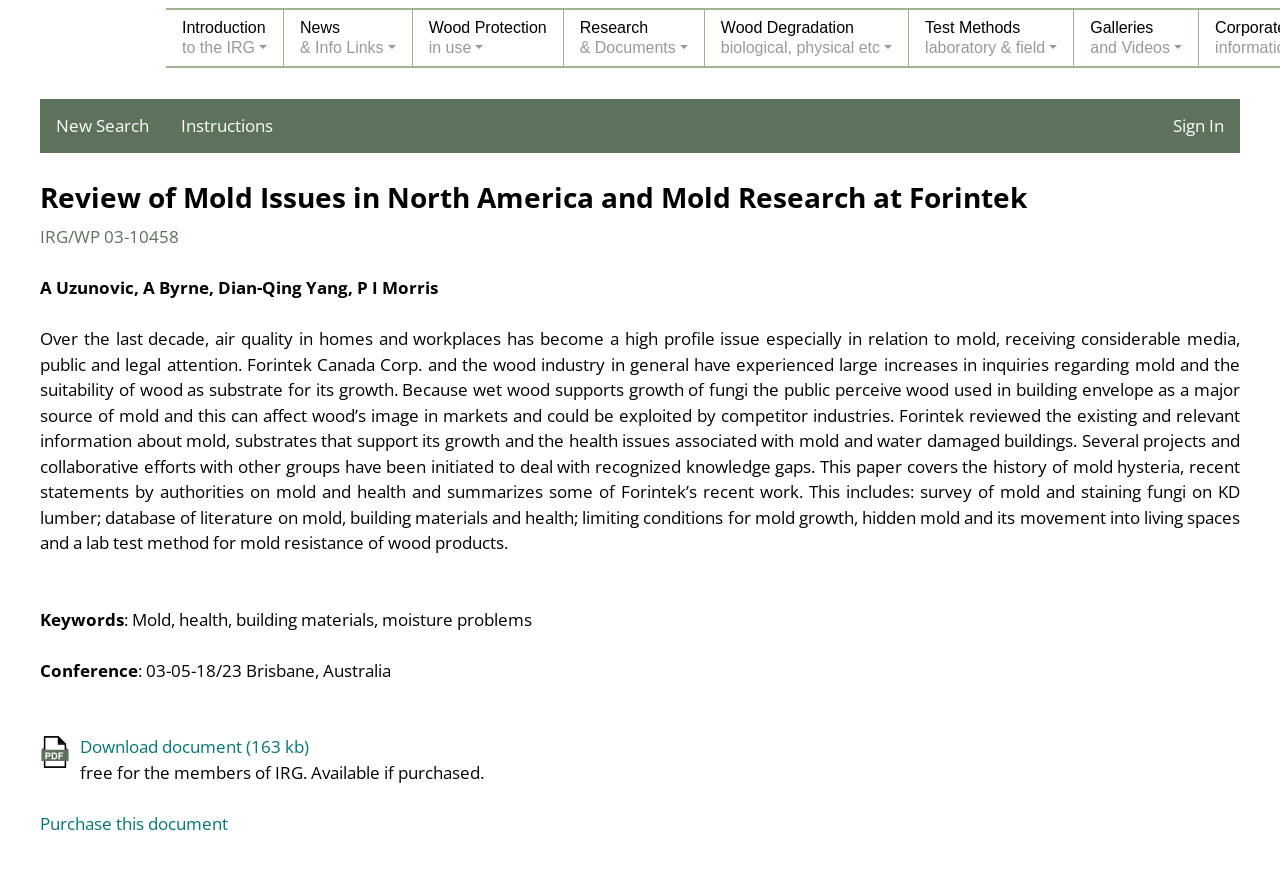Who are the authors of this paper?
Refer to the image and provide a concise answer in one word or phrase.

A Uzunovic, A Byrne, Dian-Qing Yang, P I Morris